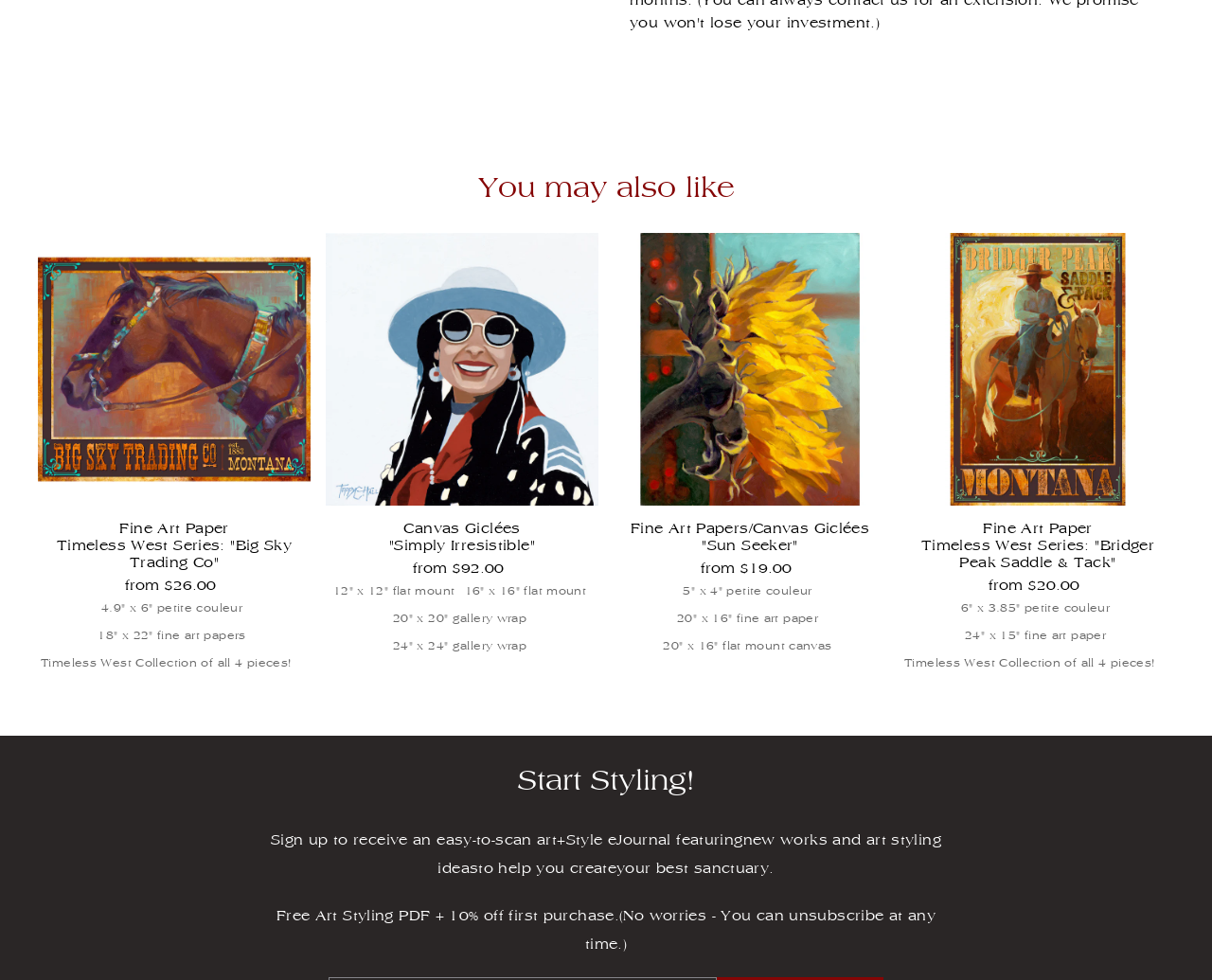Can you specify the bounding box coordinates for the region that should be clicked to fulfill this instruction: "Click on 'Fine Art Paper Timeless West Series: "Big Sky Trading Co"'".

[0.031, 0.238, 0.256, 0.516]